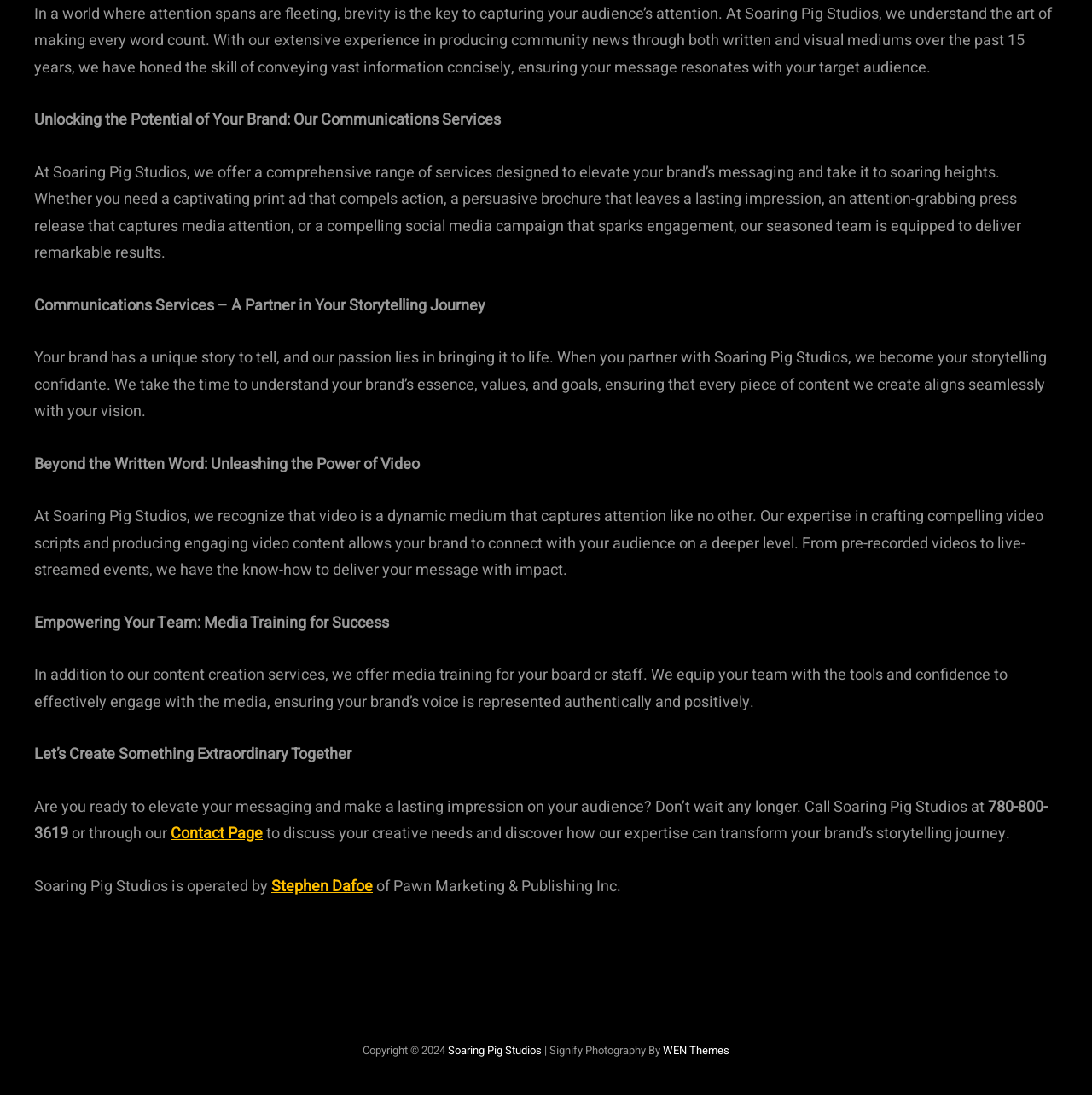Given the following UI element description: "Soaring Pig Studios", find the bounding box coordinates in the webpage screenshot.

[0.41, 0.952, 0.496, 0.967]